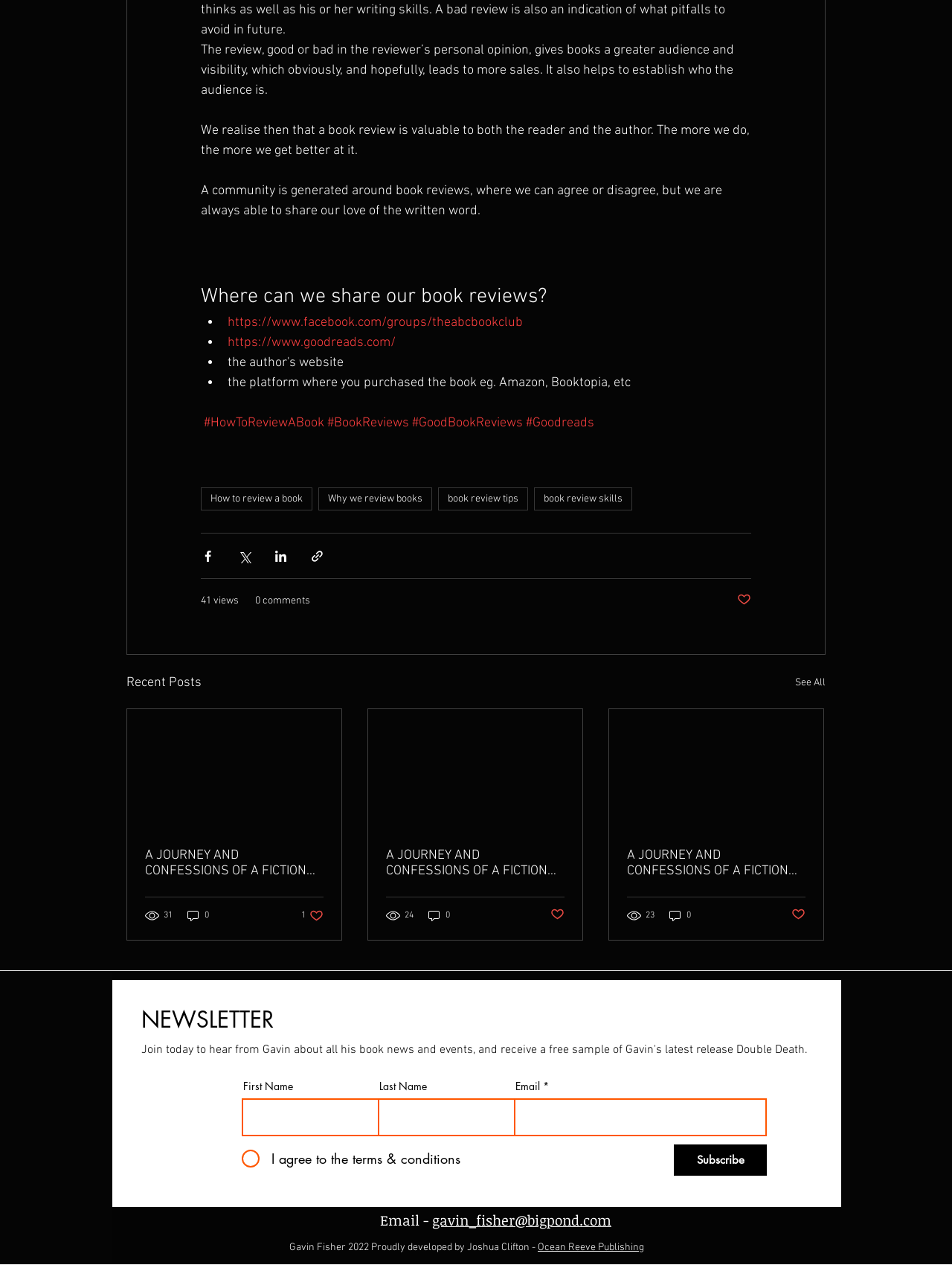Using the information from the screenshot, answer the following question thoroughly:
What is the benefit of sharing book reviews?

According to the text 'We realise then that a book review is valuable to both the reader and the author. The more we do, the more we get better at it.', sharing book reviews helps to establish who the audience is, which is beneficial for both readers and authors.